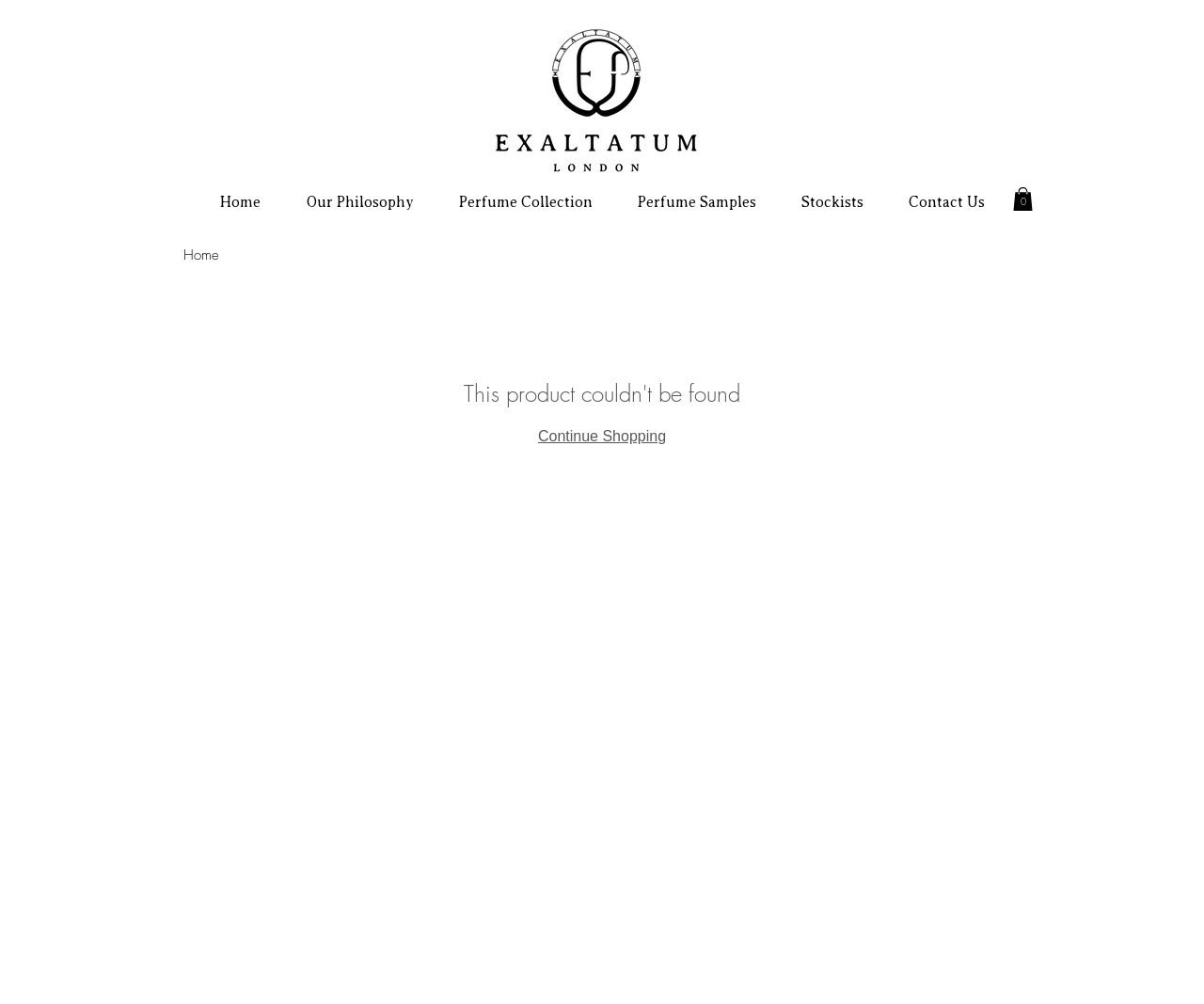What is the purpose of the 'Continue Shopping' button?
Please respond to the question with a detailed and well-explained answer.

The 'Continue Shopping' button is located at the middle of the webpage, with a bounding box of [0.447, 0.426, 0.553, 0.442], and it is likely used to allow users to continue browsing the website after viewing a product or adding items to their cart.